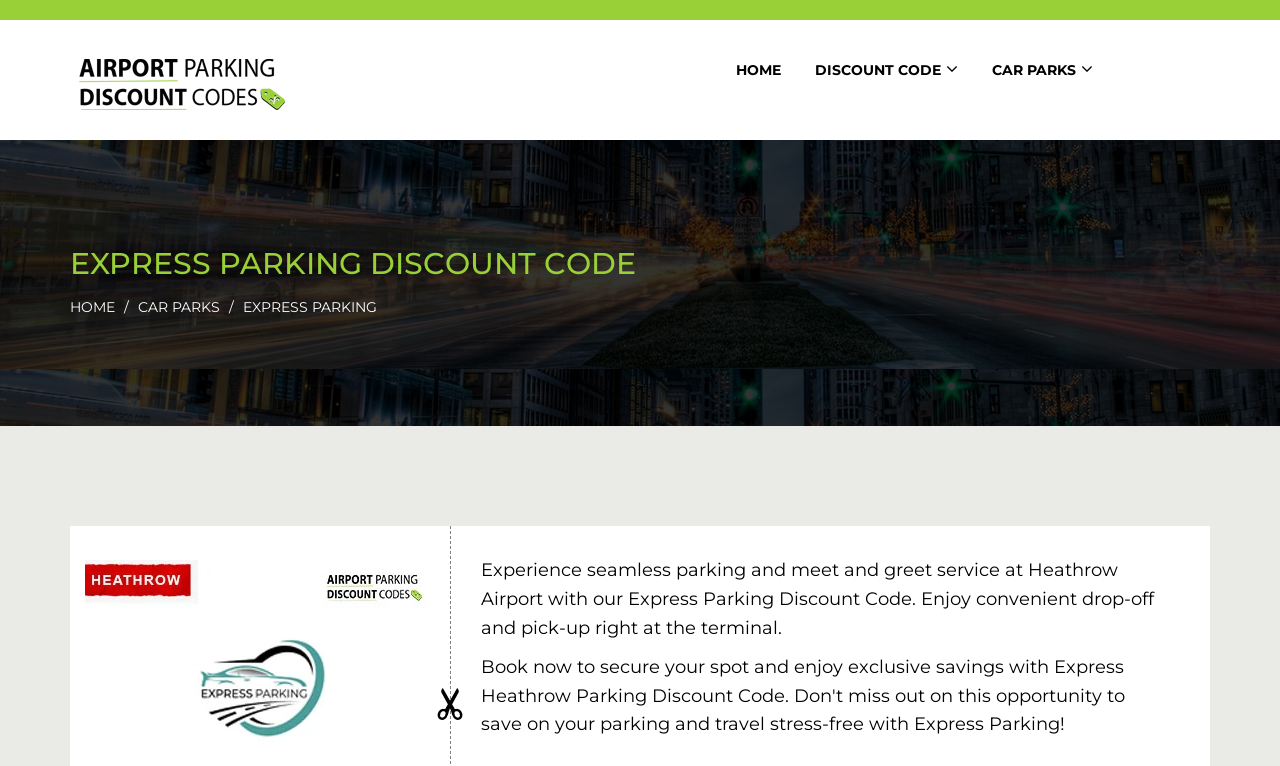What is the benefit of using Express Parking Discount Code?
Refer to the image and respond with a one-word or short-phrase answer.

Exclusive savings